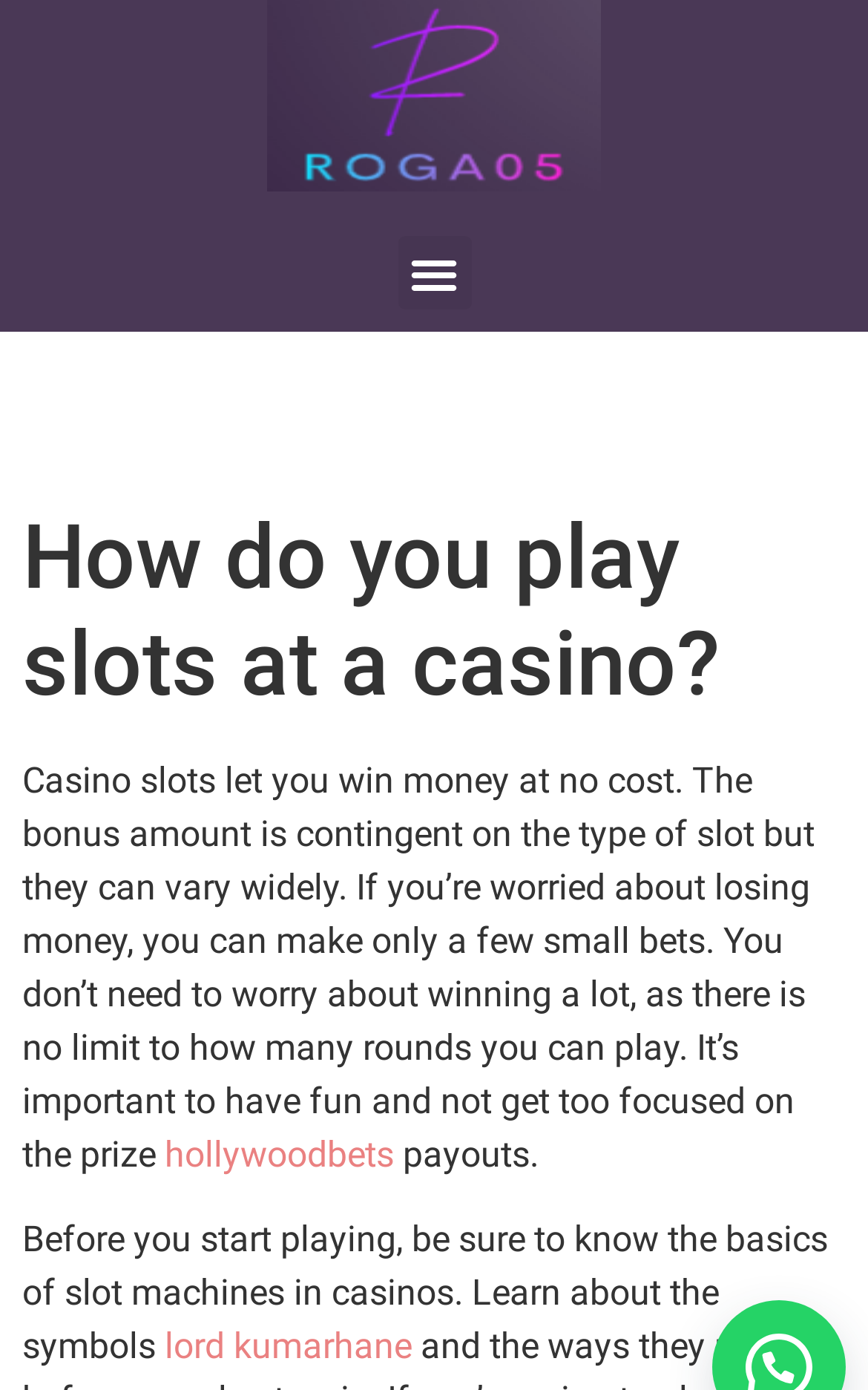Locate the heading on the webpage and return its text.

How do you play slots at a casino?
